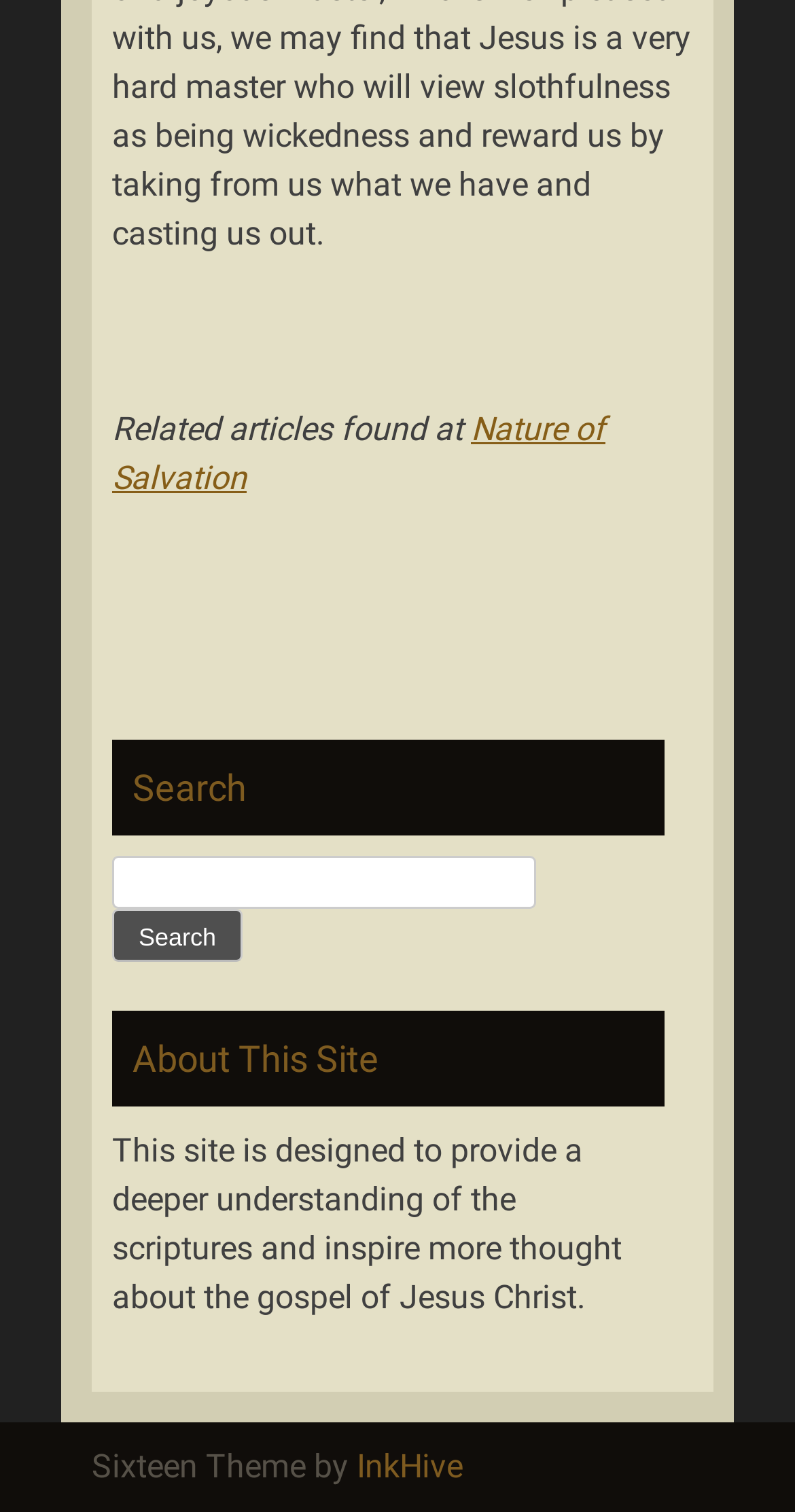What is the purpose of this website?
Using the picture, provide a one-word or short phrase answer.

To provide a deeper understanding of the scriptures